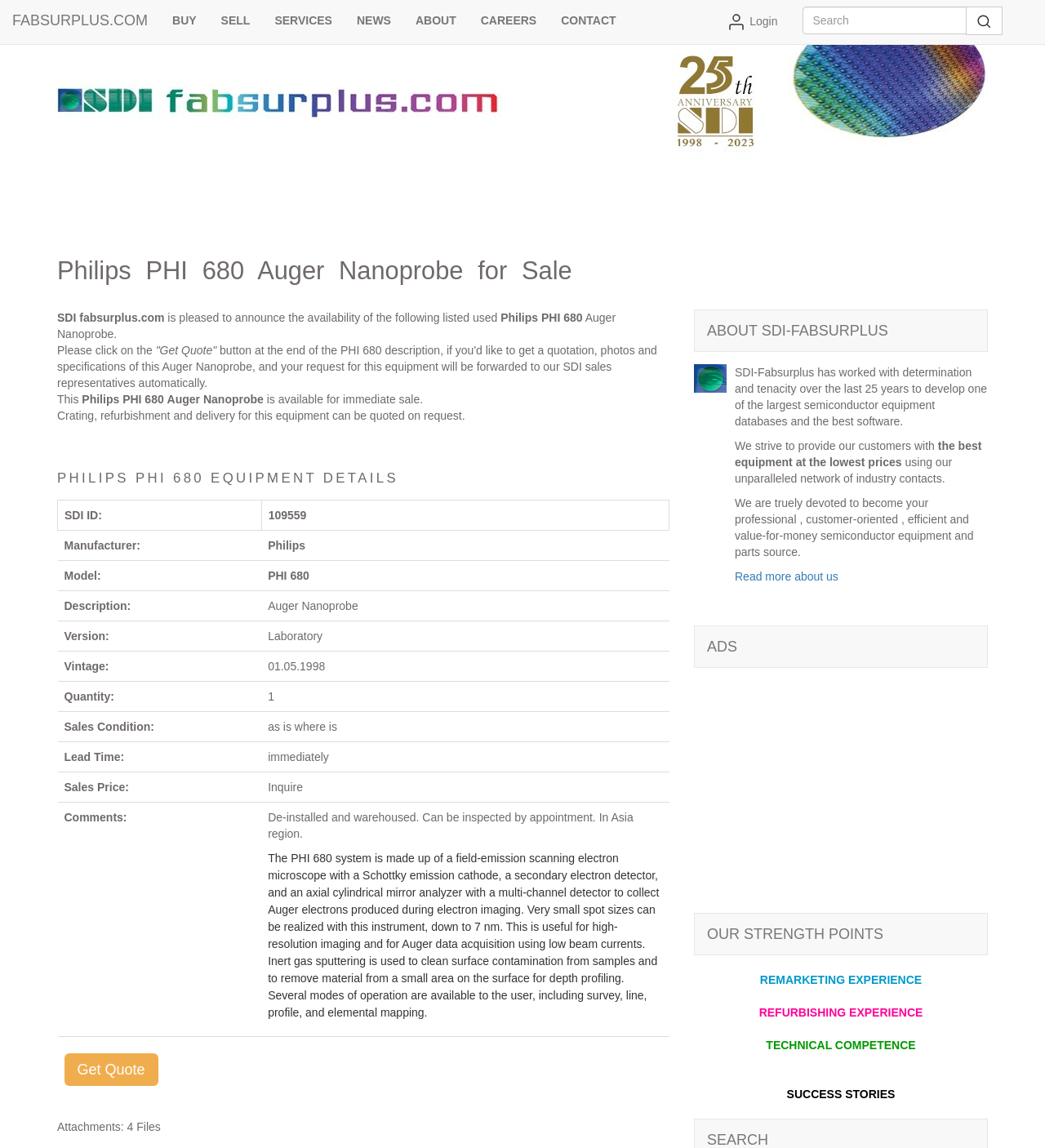Can you pinpoint the bounding box coordinates for the clickable element required for this instruction: "Click on the 'Get Quote' button"? The coordinates should be four float numbers between 0 and 1, i.e., [left, top, right, bottom].

[0.061, 0.918, 0.151, 0.946]